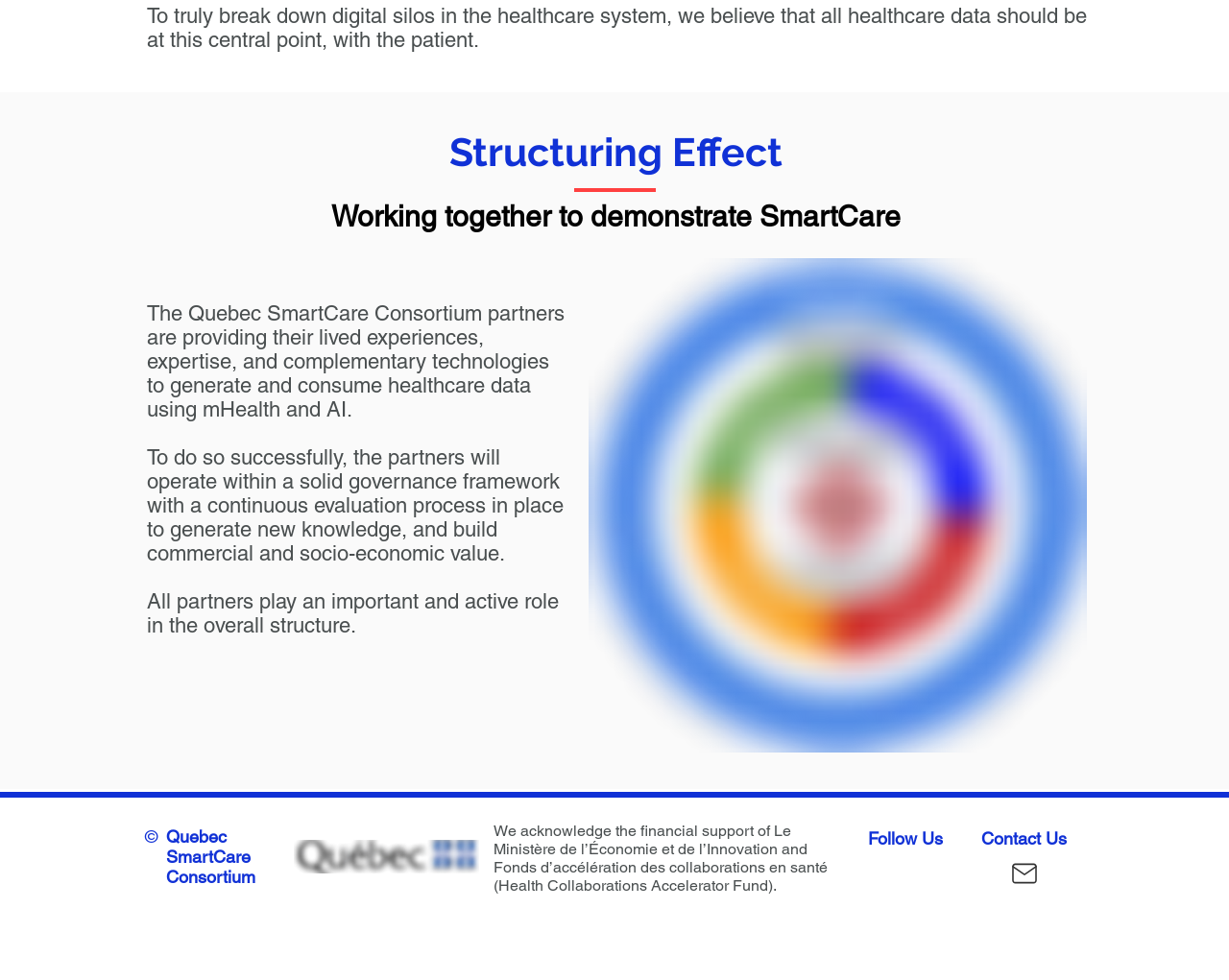What is the Quebec SmartCare Consortium about?
Please use the image to provide an in-depth answer to the question.

Based on the text, the Quebec SmartCare Consortium is about structuring healthcare data in a central point, with the patient, and partners are working together to generate and consume healthcare data using mHealth and AI.